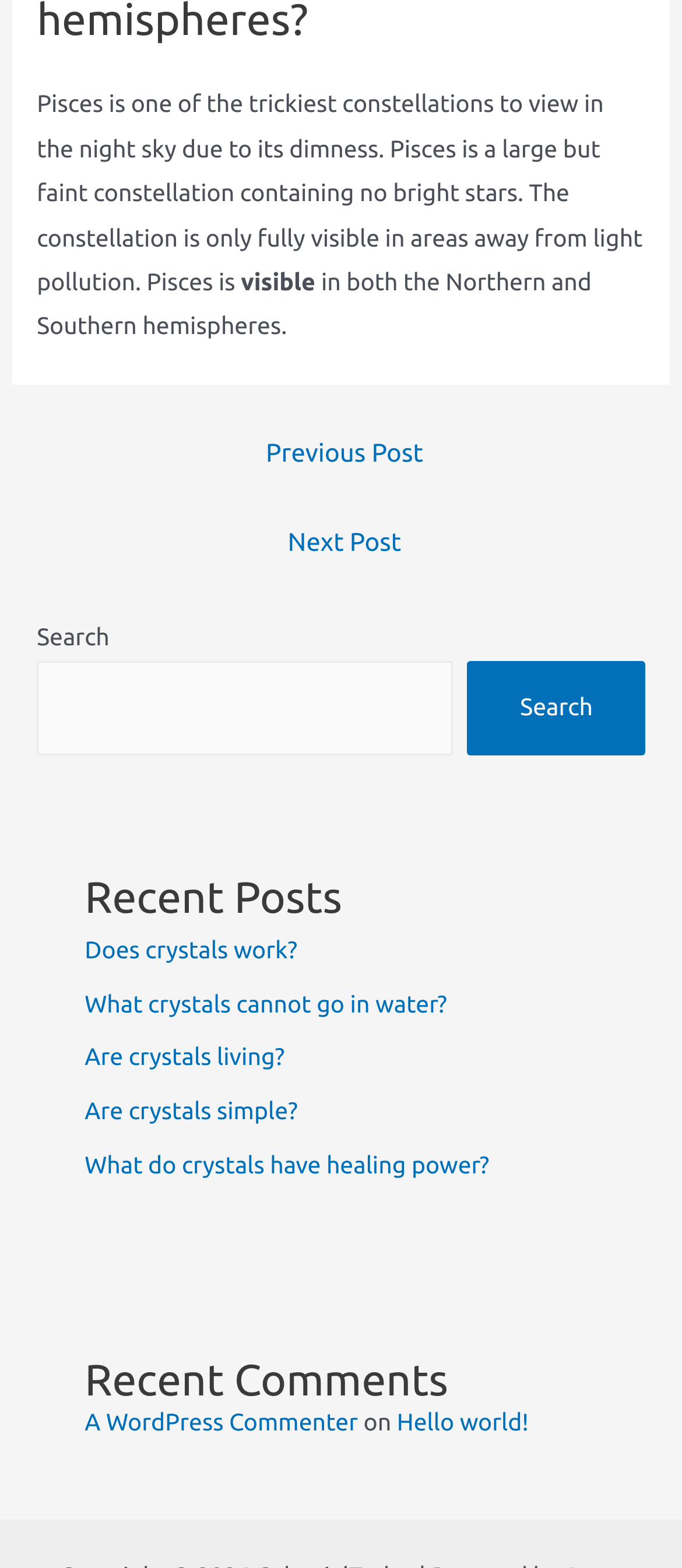Please identify the bounding box coordinates of the region to click in order to complete the given instruction: "Go to previous post". The coordinates should be four float numbers between 0 and 1, i.e., [left, top, right, bottom].

[0.024, 0.271, 0.986, 0.309]